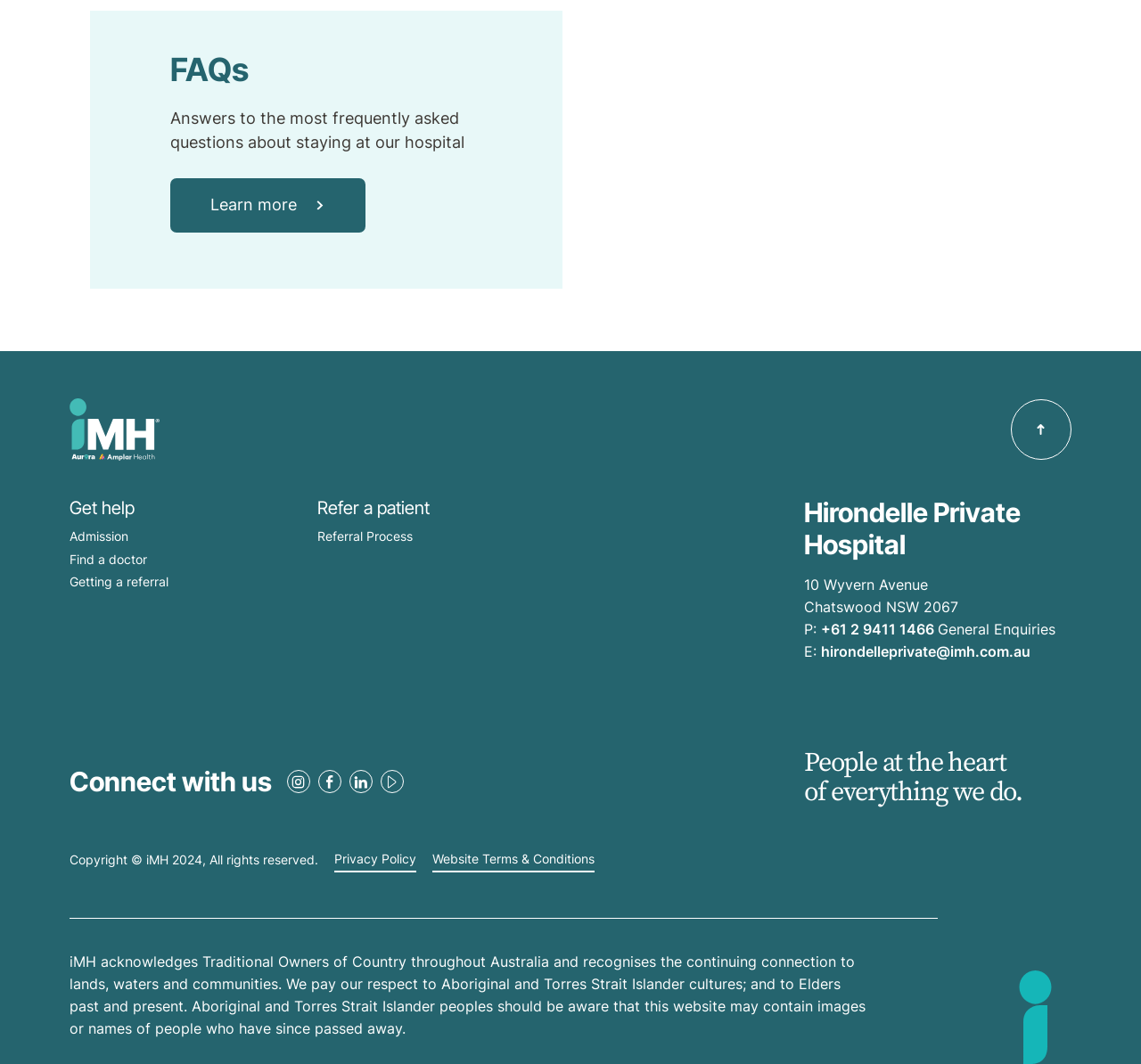Answer the following query with a single word or phrase:
What is the address of the hospital?

10 Wyvern Avenue, Chatswood NSW 2067